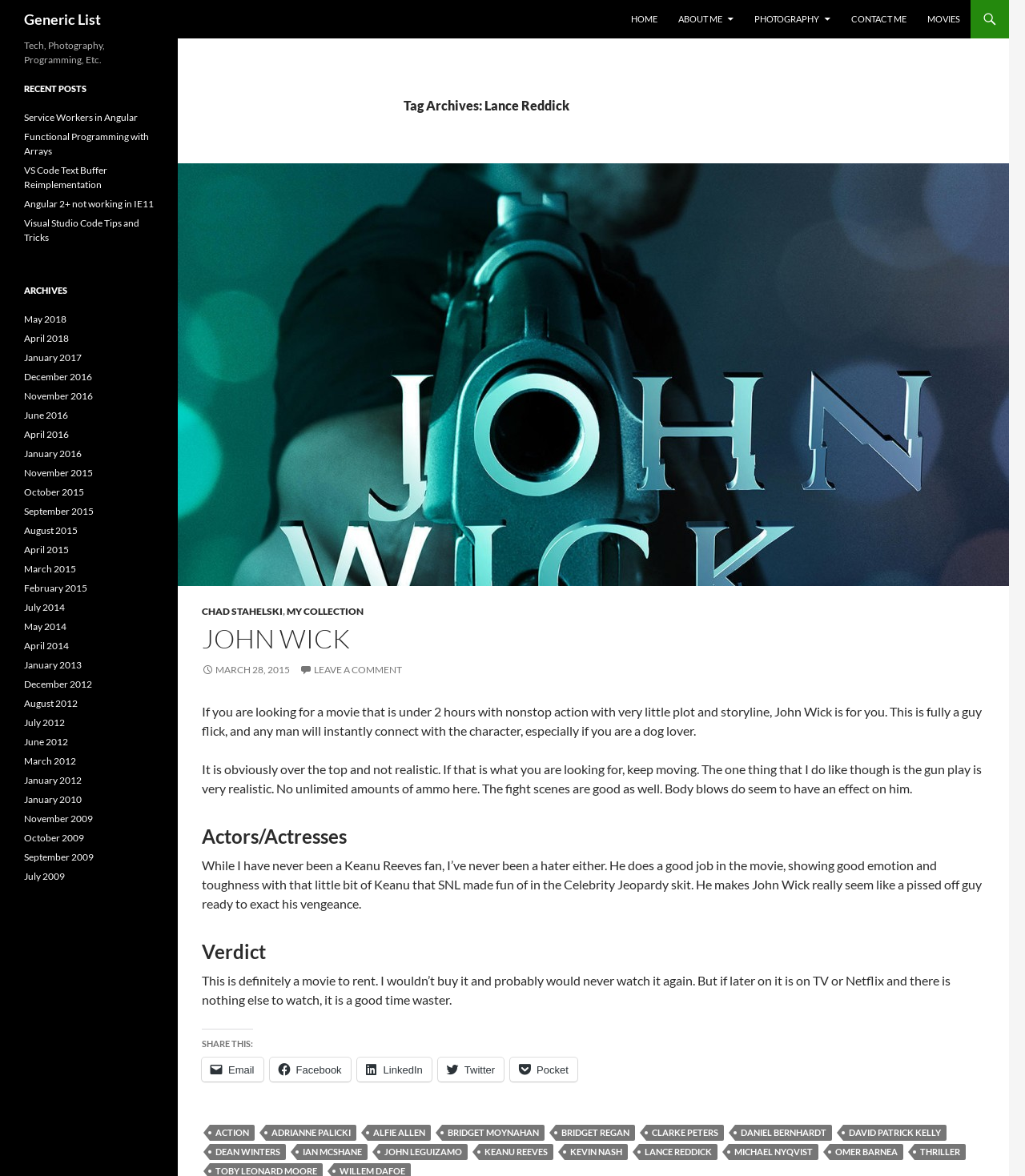Answer the following in one word or a short phrase: 
When was the movie reviewed?

March 28, 2015